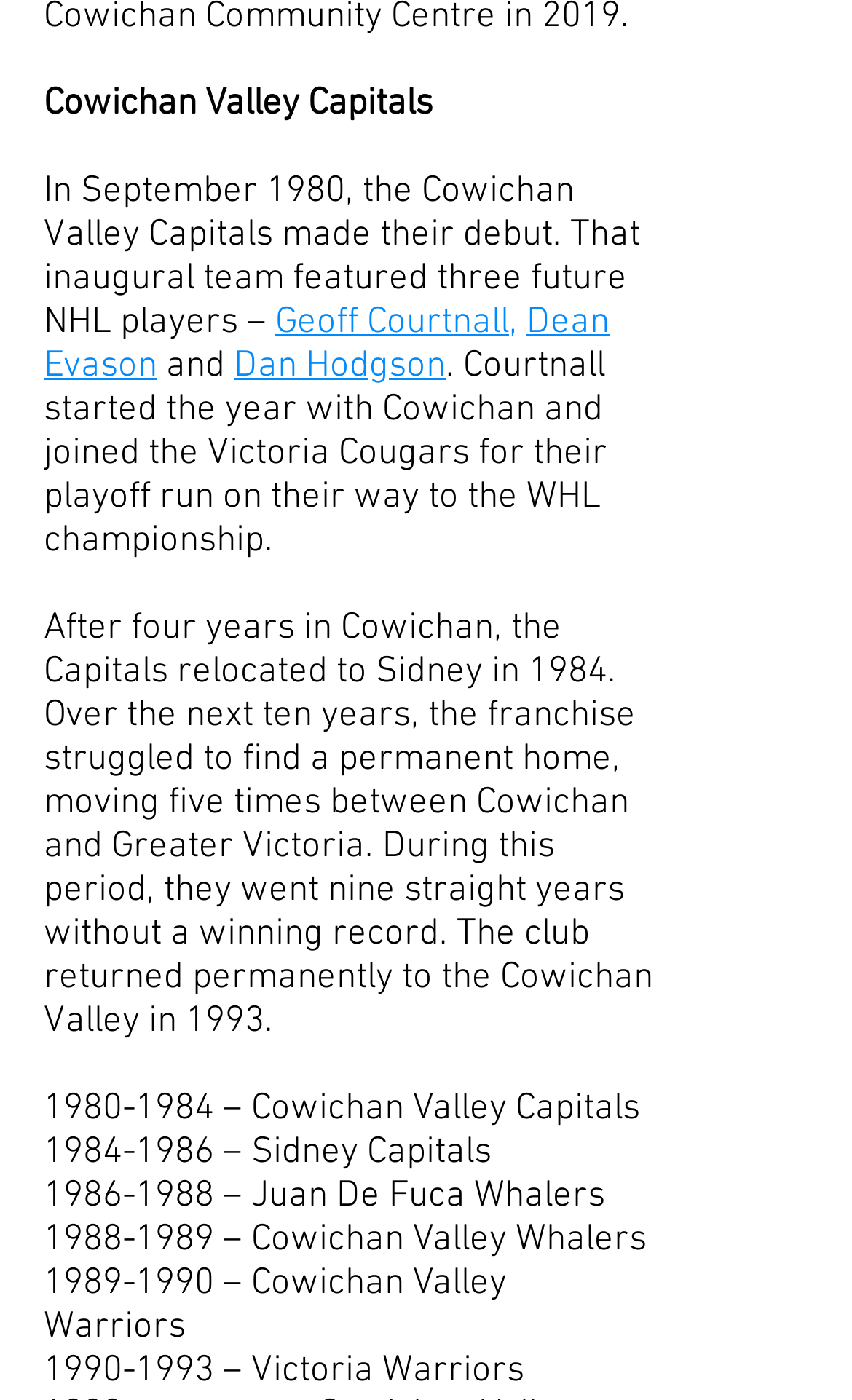Locate the bounding box coordinates of the clickable part needed for the task: "Explore the team's history in 1984-1986".

[0.051, 0.808, 0.251, 0.839]